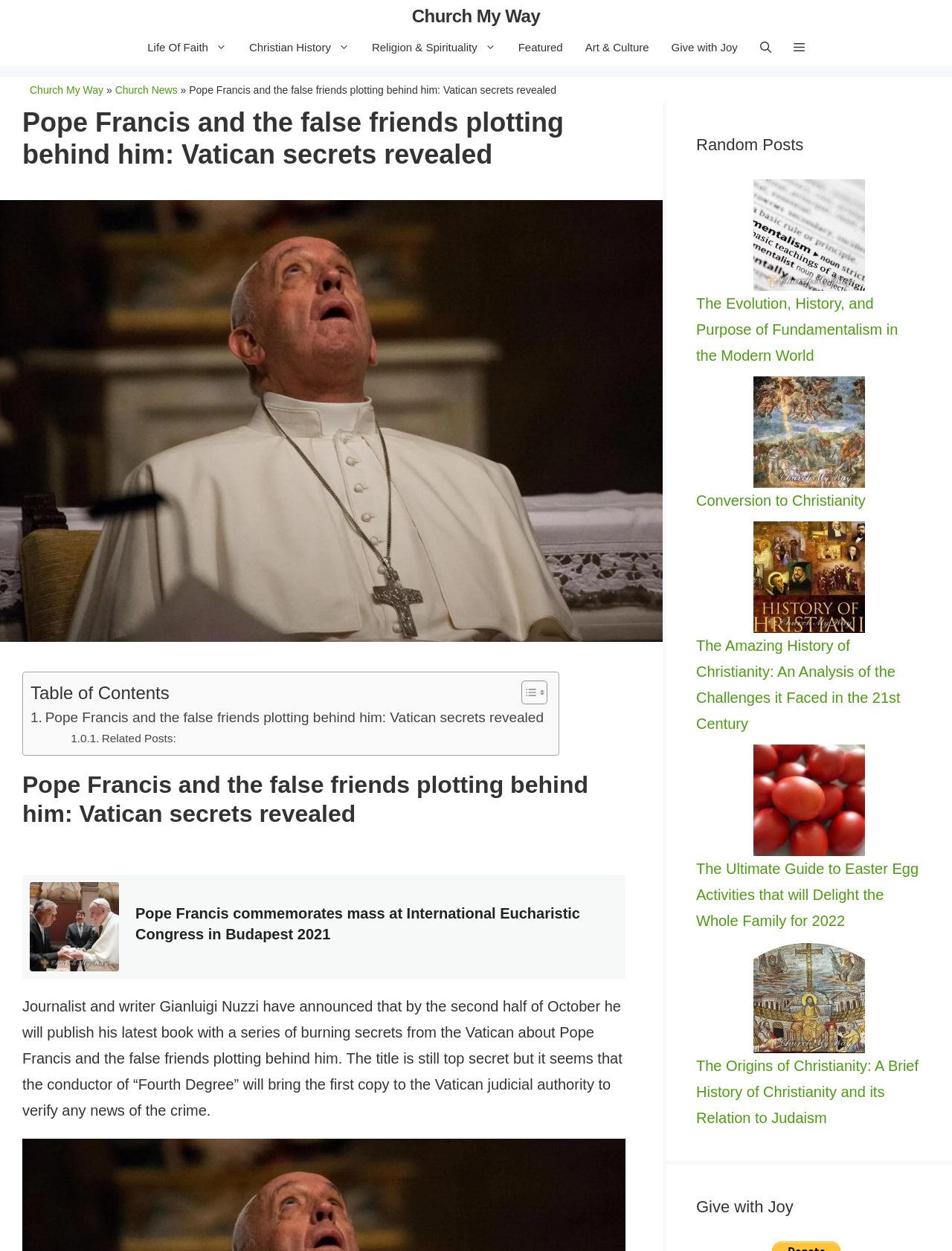Please predict the bounding box coordinates of the element's region where a click is necessary to complete the following instruction: "Open the search bar". The coordinates should be represented by four float numbers between 0 and 1, i.e., [left, top, right, bottom].

[0.787, 0.023, 0.822, 0.053]